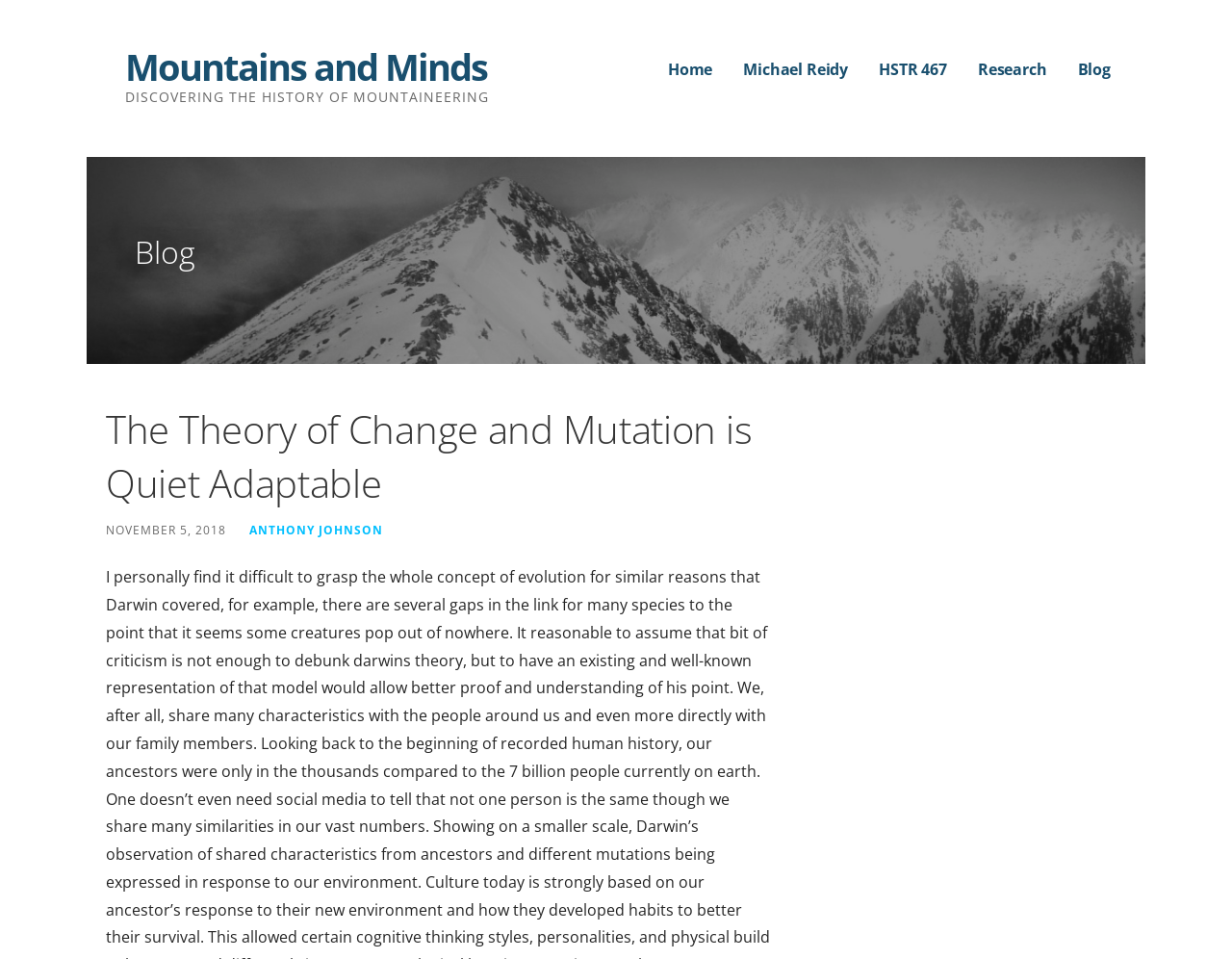Extract the bounding box of the UI element described as: "HSTR 467".

[0.713, 0.052, 0.769, 0.094]